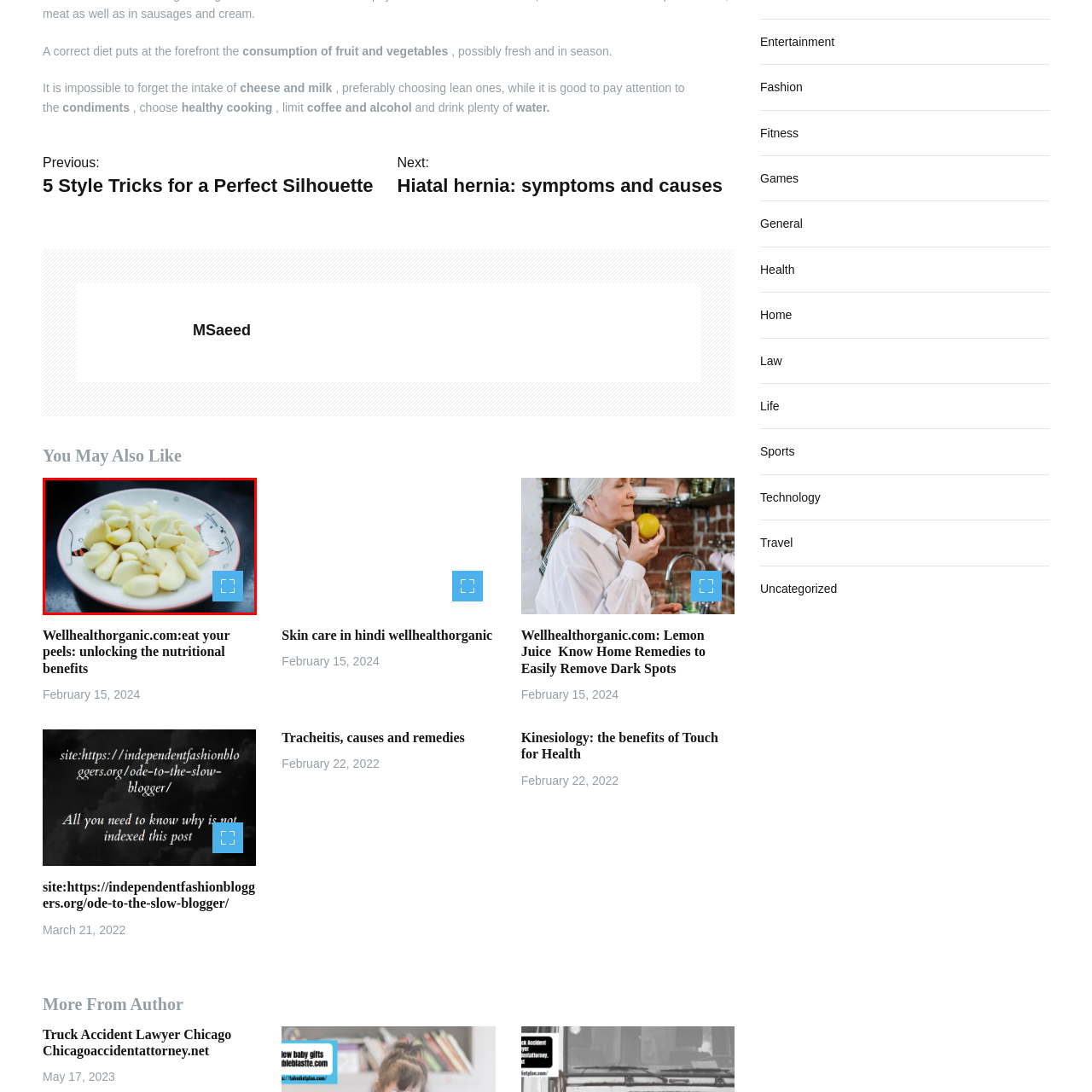Describe fully the image that is contained within the red bounding box.

The image features a plate filled with peeled garlic cloves, showcasing their smooth, white surfaces and rounded shapes. The plate is adorned with a playful design, likely with cartoon elements, adding a touch of whimsy to the culinary display. Garlic is renowned for its numerous health benefits and is often highlighted in discussions about healthy eating and cooking practices. This particular arrangement suggests a preparation for flavorful dishes, emphasizing the importance of using fresh ingredients in cooking and nutrition. Garlic cloves are not only a staple in many cuisines but also carry significant nutritional value, making them a popular choice for enhancing taste and promoting good health.